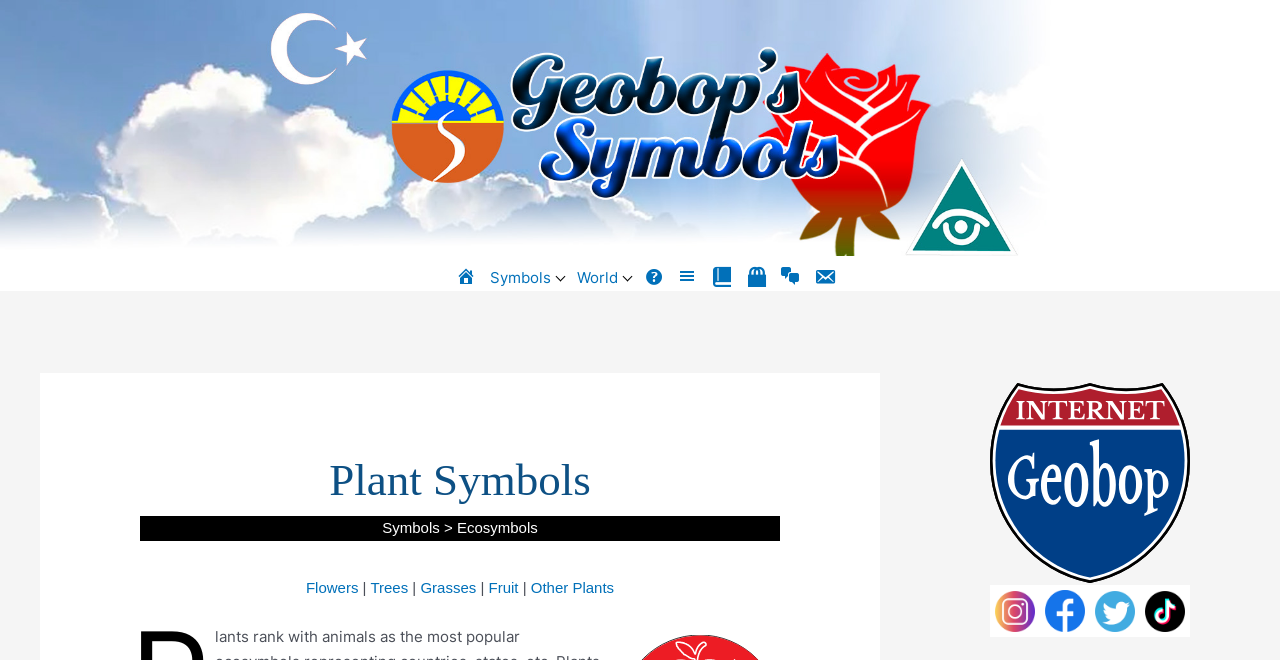Determine the coordinates of the bounding box that should be clicked to complete the instruction: "Click on the 'Home' link". The coordinates should be represented by four float numbers between 0 and 1: [left, top, right, bottom].

[0.356, 0.406, 0.372, 0.435]